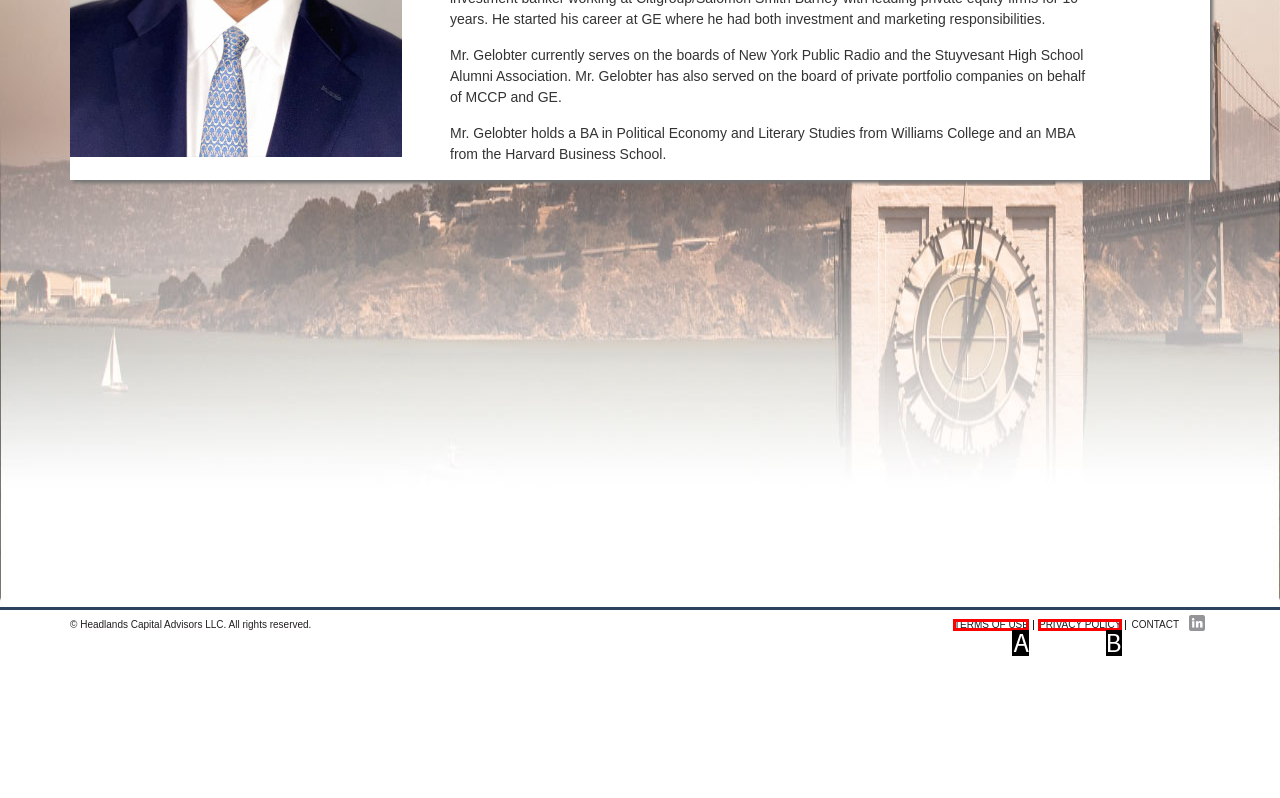Tell me which one HTML element best matches the description: Terms of Use
Answer with the option's letter from the given choices directly.

A